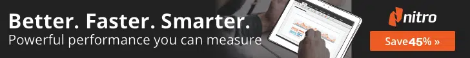What percentage of saving is suggested by Nitro?
With the help of the image, please provide a detailed response to the question.

According to the advertisement, Nitro suggests that users can save up to 45% by using their productivity software, emphasizing its powerful measurable performance.